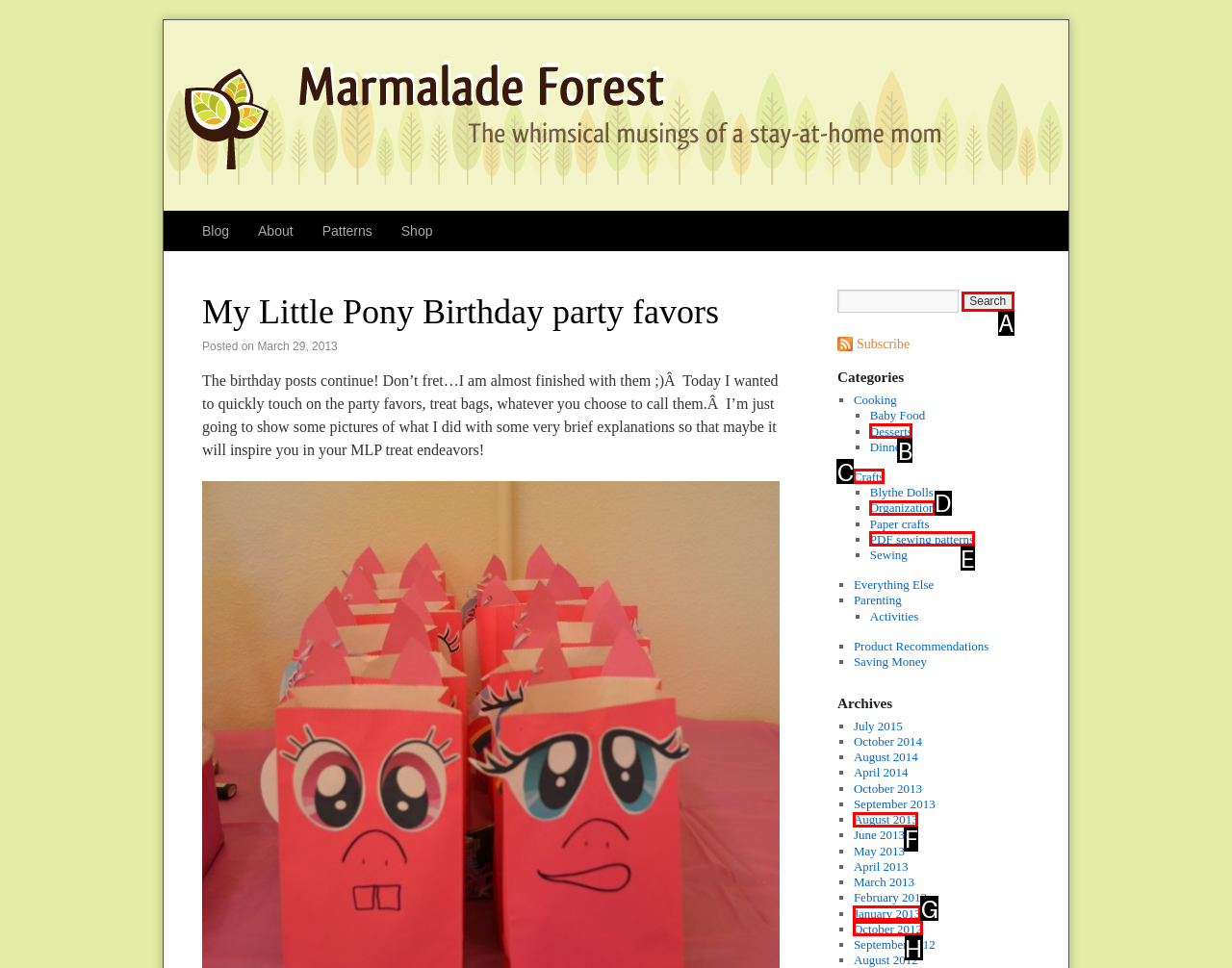Determine which HTML element corresponds to the description: PDF sewing patterns. Provide the letter of the correct option.

E